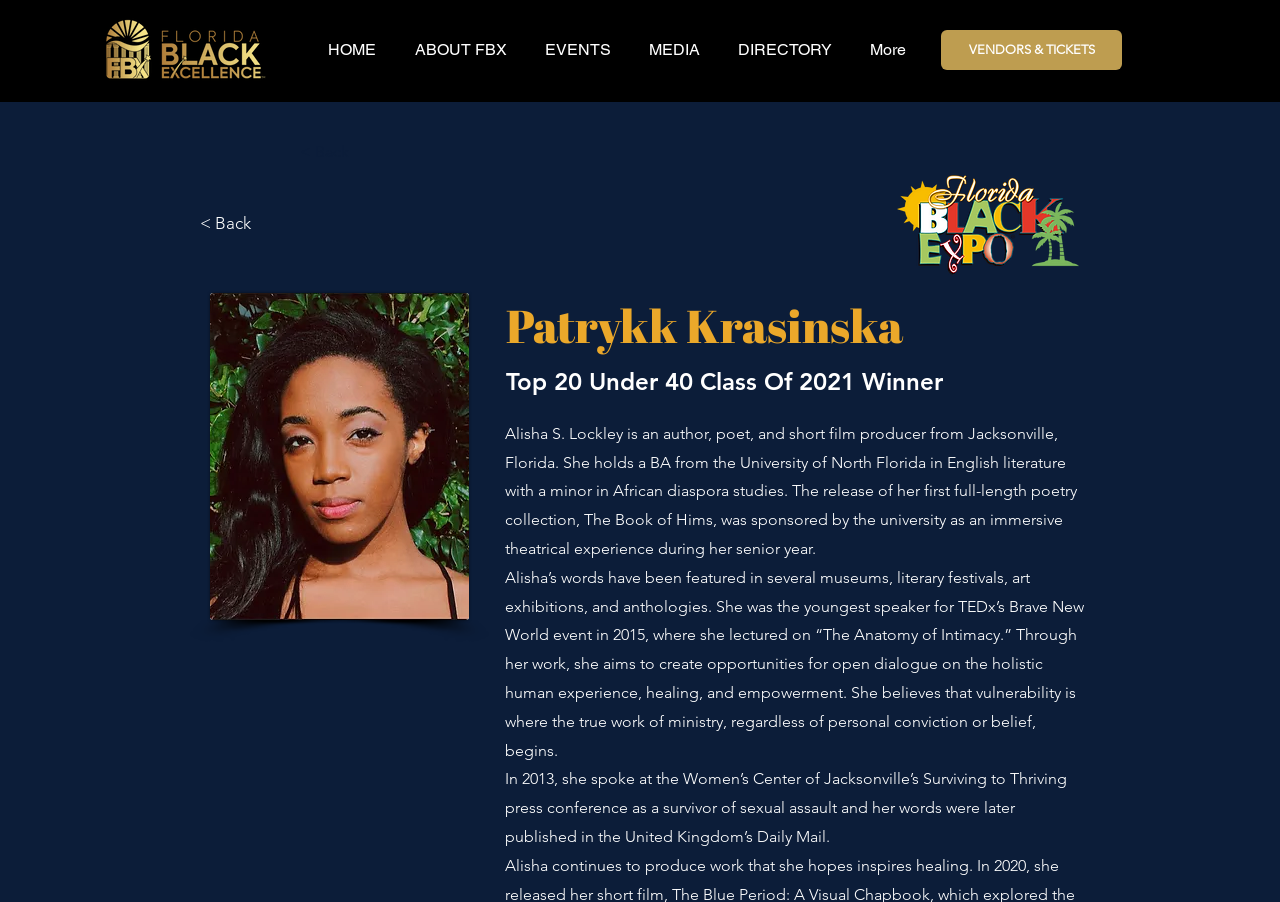What is the name of the person in the headshot image?
Please answer the question with a single word or phrase, referencing the image.

Alisha S.